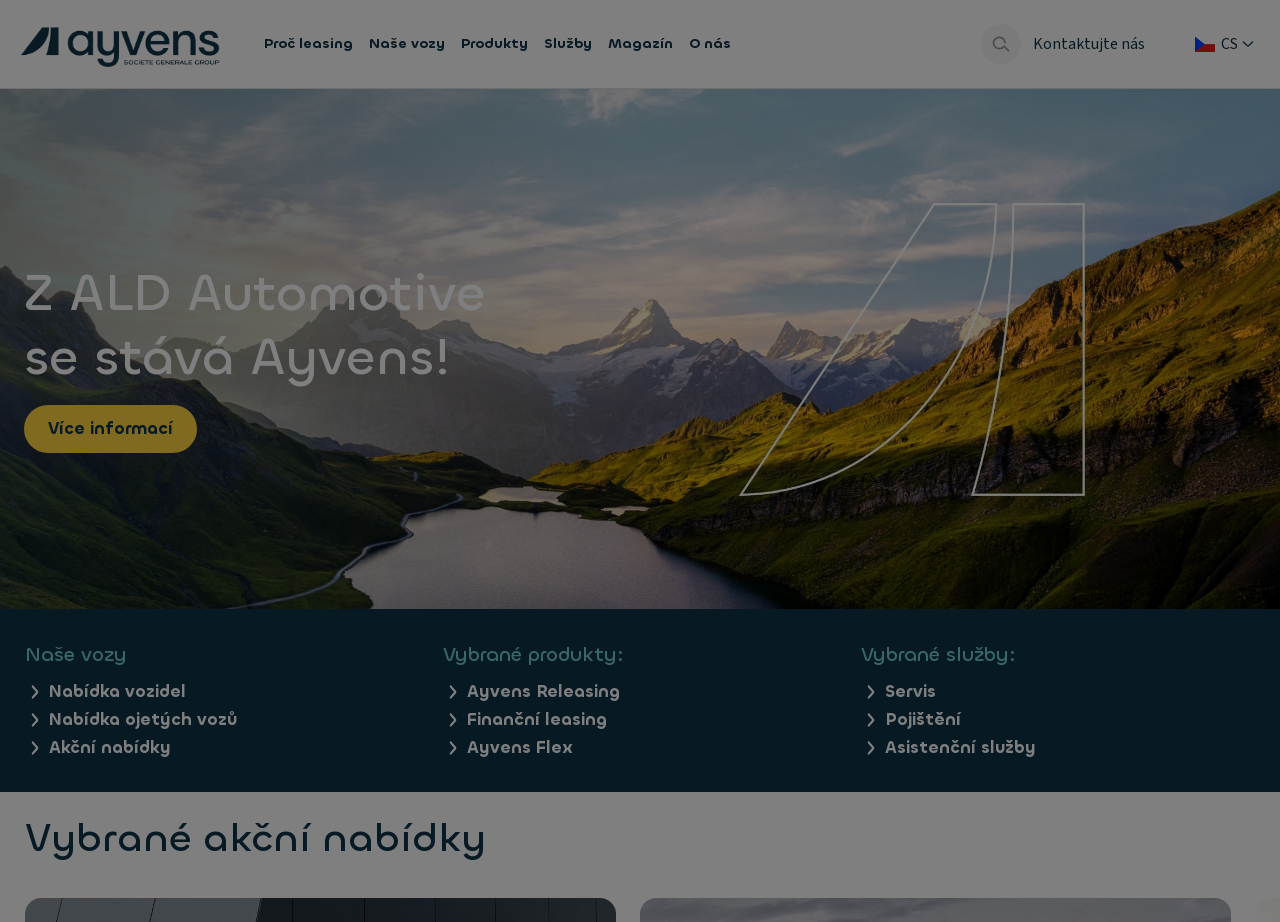Identify the bounding box coordinates for the UI element described as follows: aria-label="Show search bar" title="Search". Use the format (top-left x, top-left y, bottom-right x, bottom-right y) and ensure all values are floating point numbers between 0 and 1.

[0.766, 0.026, 0.798, 0.069]